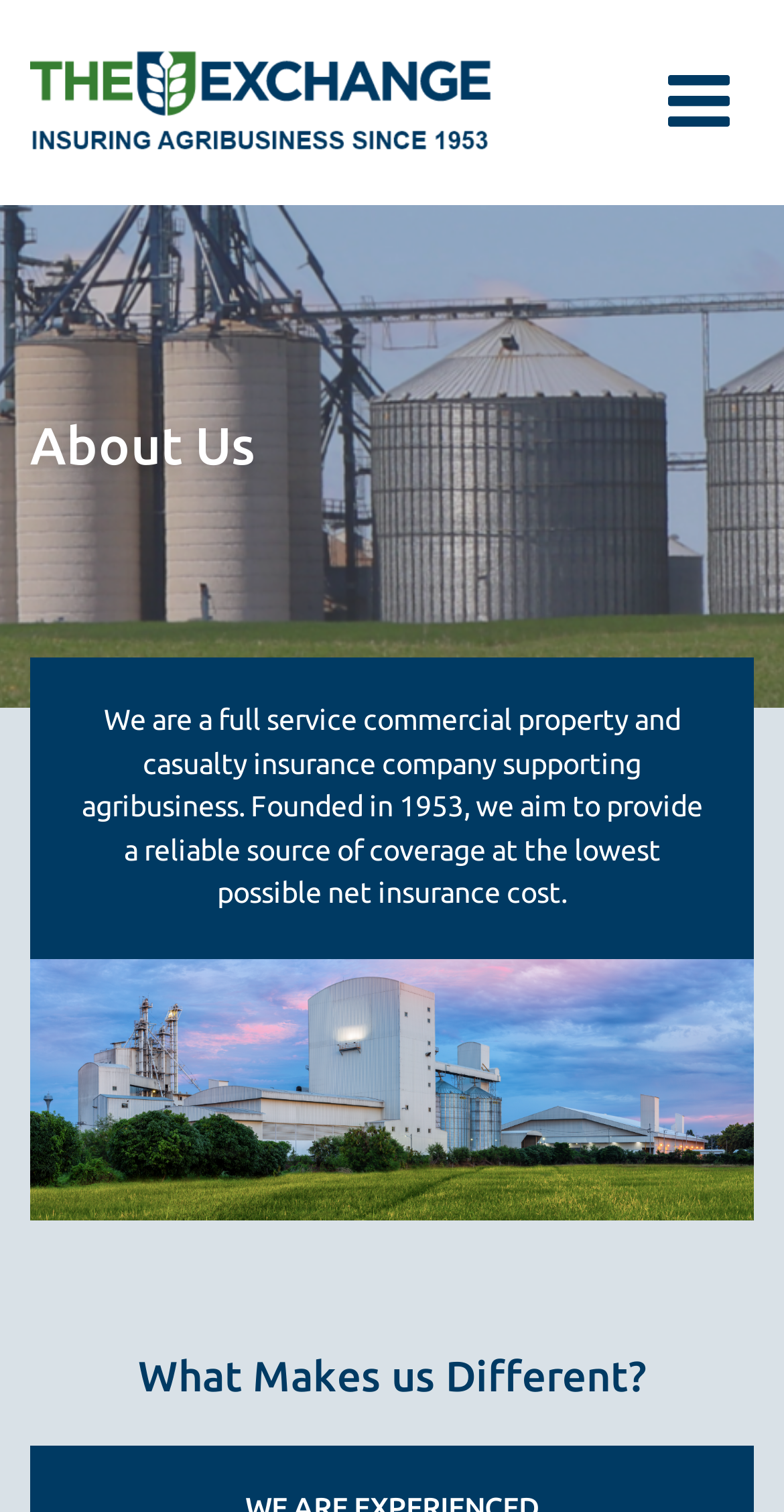What is the tone of the company's description?
Based on the image content, provide your answer in one word or a short phrase.

Professional